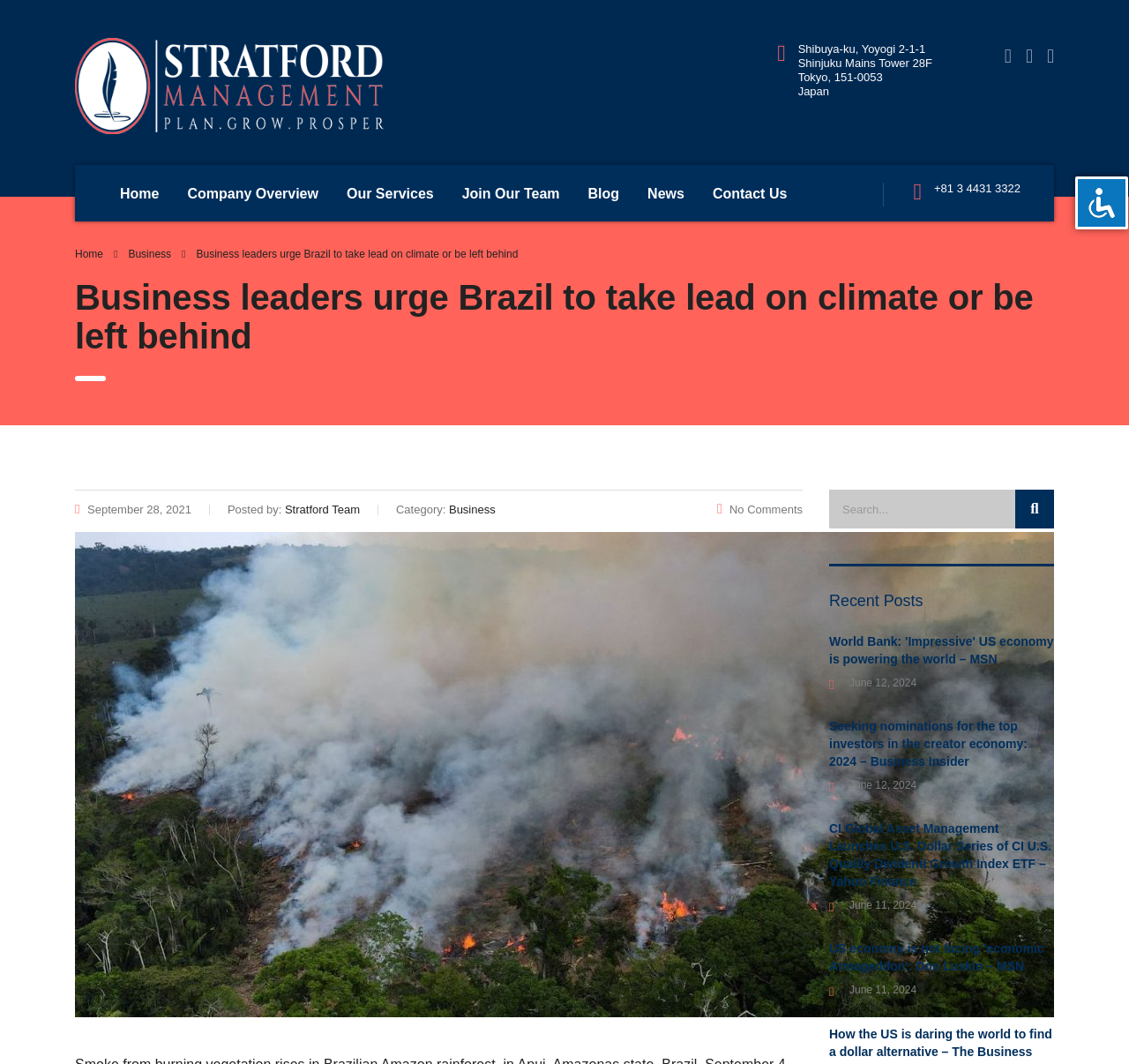Calculate the bounding box coordinates of the UI element given the description: "News".

[0.561, 0.155, 0.619, 0.208]